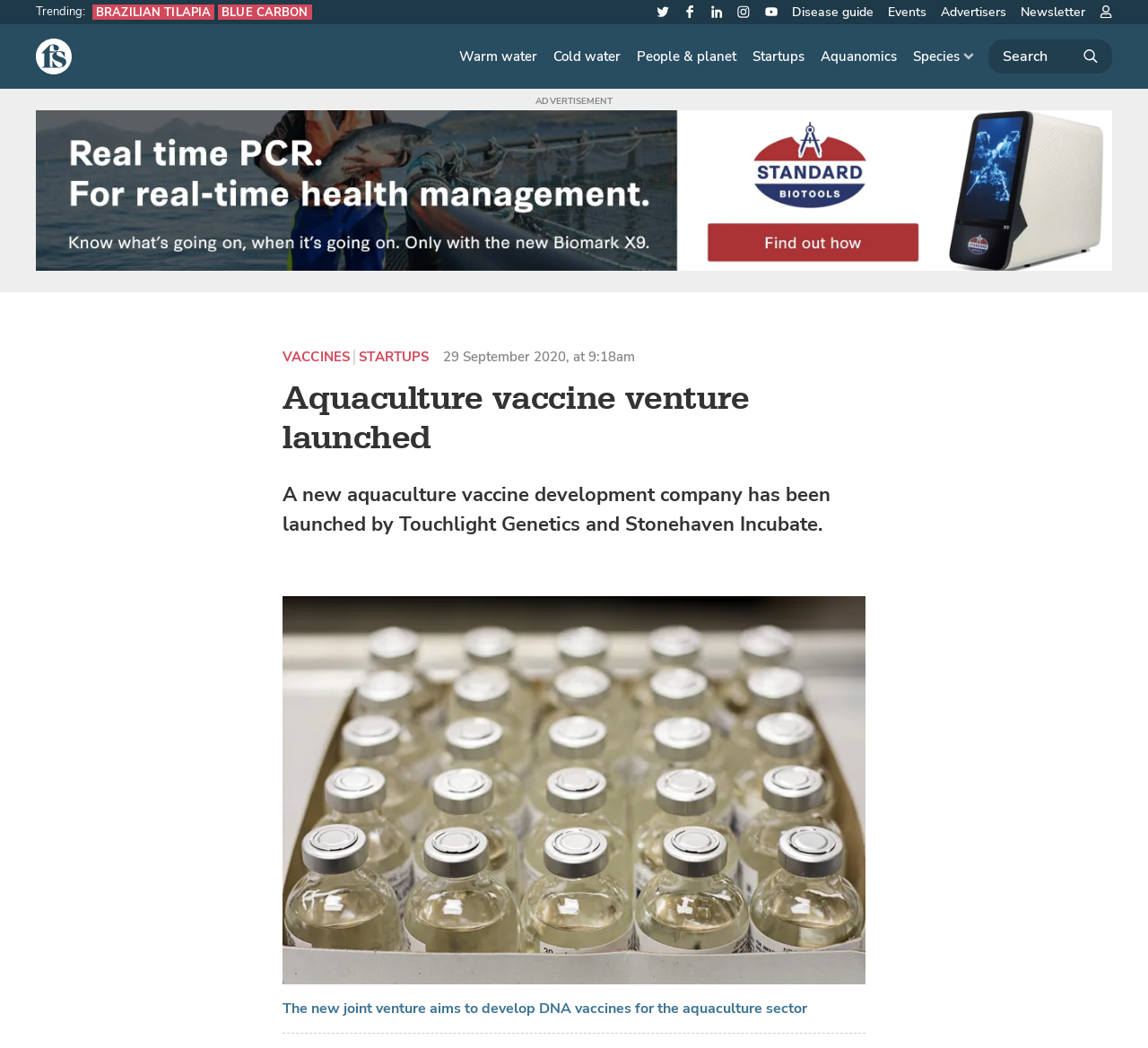Who launched the new company?
Craft a detailed and extensive response to the question.

The text 'A new aquaculture vaccine development company has been launched by Touchlight Genetics and Stonehaven Incubate.' explicitly states that the new company was launched by Touchlight Genetics and Stonehaven Incubate.